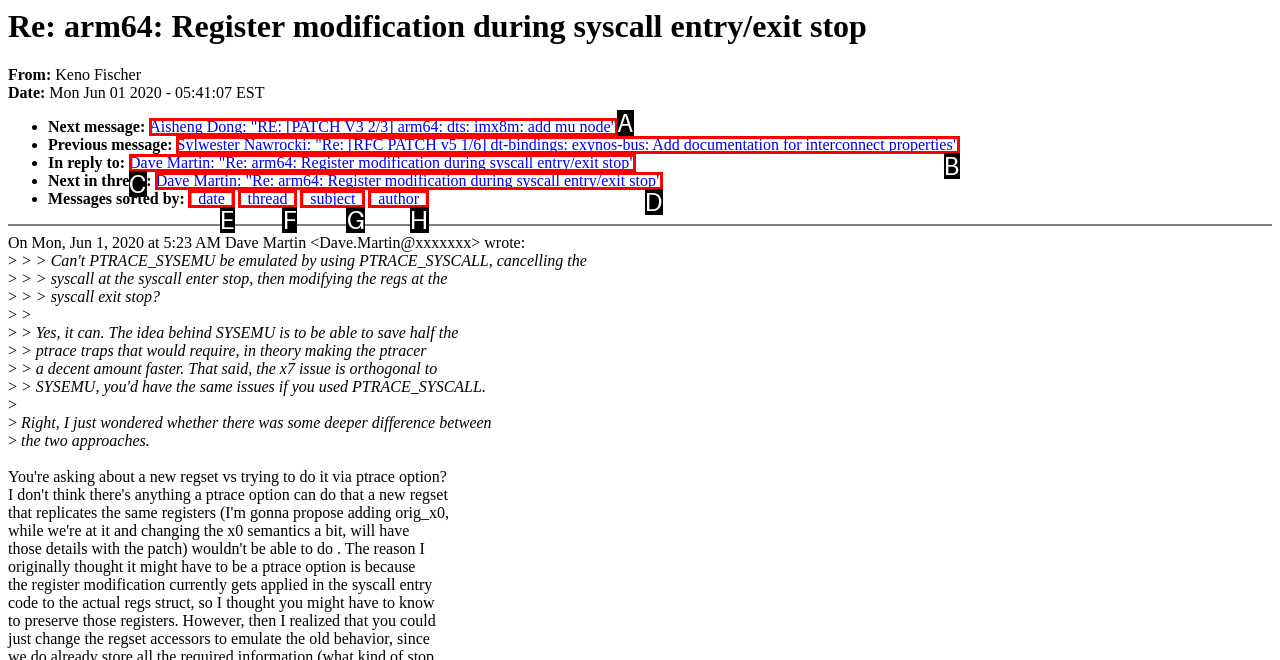Looking at the description: [ thread ], identify which option is the best match and respond directly with the letter of that option.

F